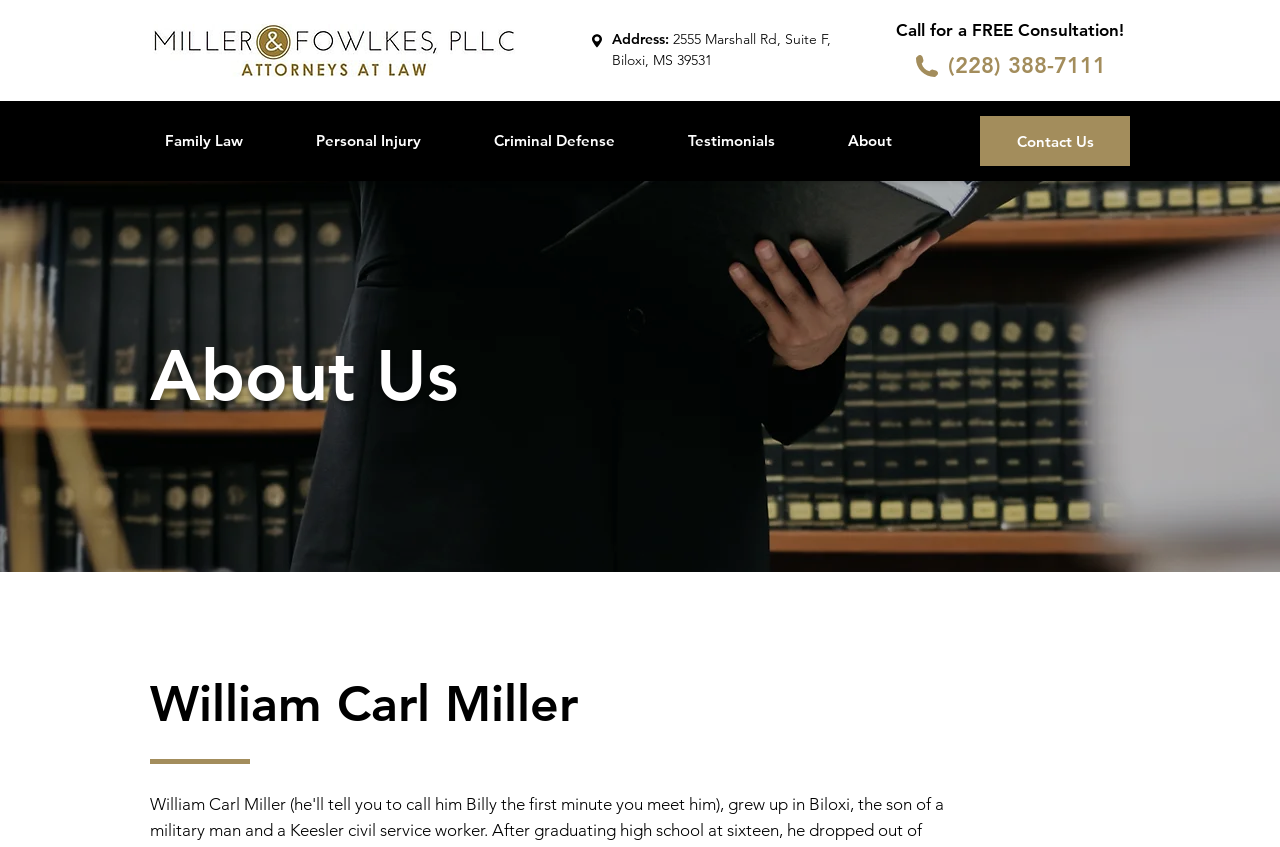Who is the main person featured on this webpage?
Using the visual information, answer the question in a single word or phrase.

William Carl Miller